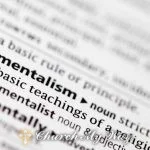Provide a one-word or one-phrase answer to the question:
Is the image related to a church?

Yes